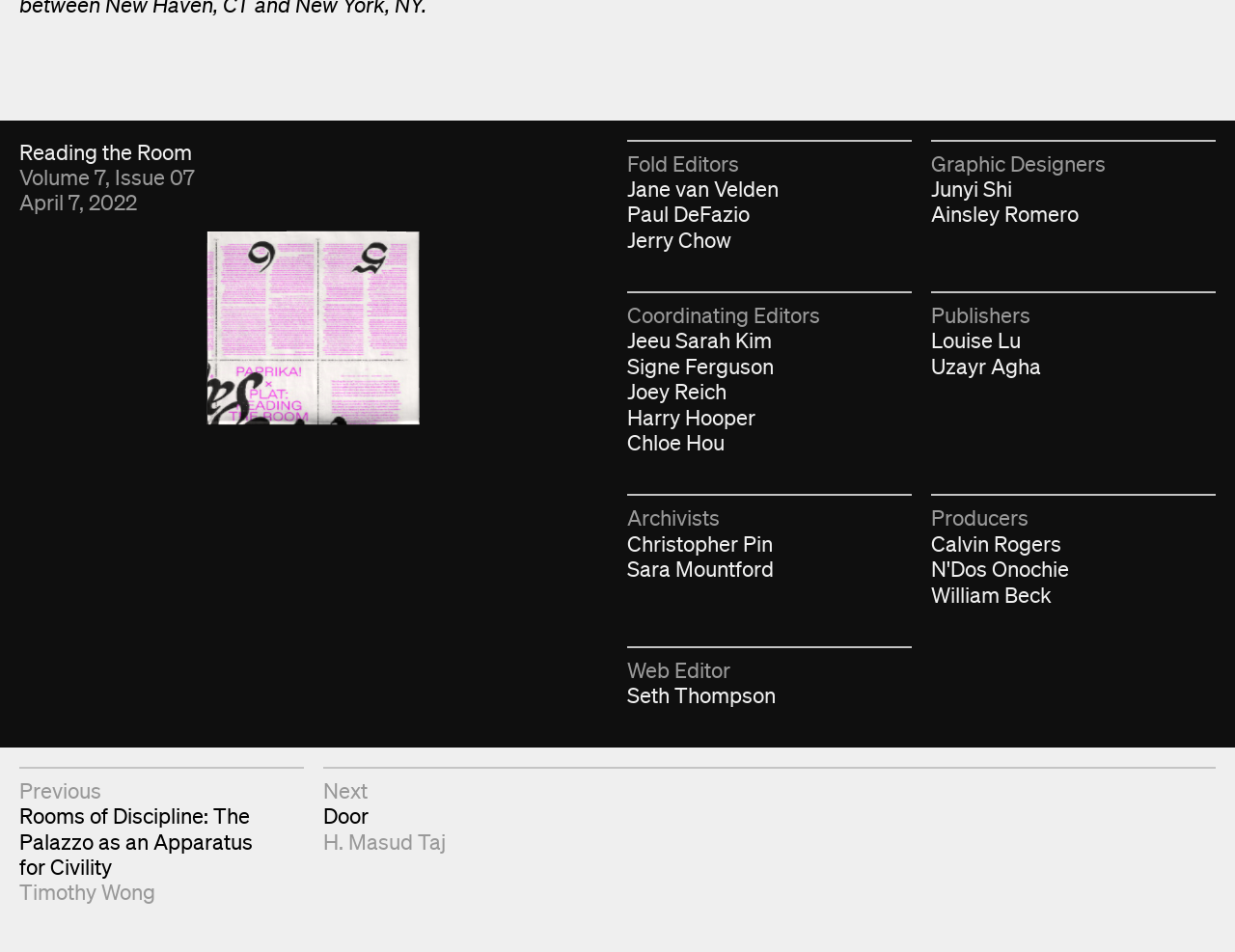Locate the UI element that matches the description Harry Hooper in the webpage screenshot. Return the bounding box coordinates in the format (top-left x, top-left y, bottom-right x, bottom-right y), with values ranging from 0 to 1.

[0.508, 0.424, 0.612, 0.451]